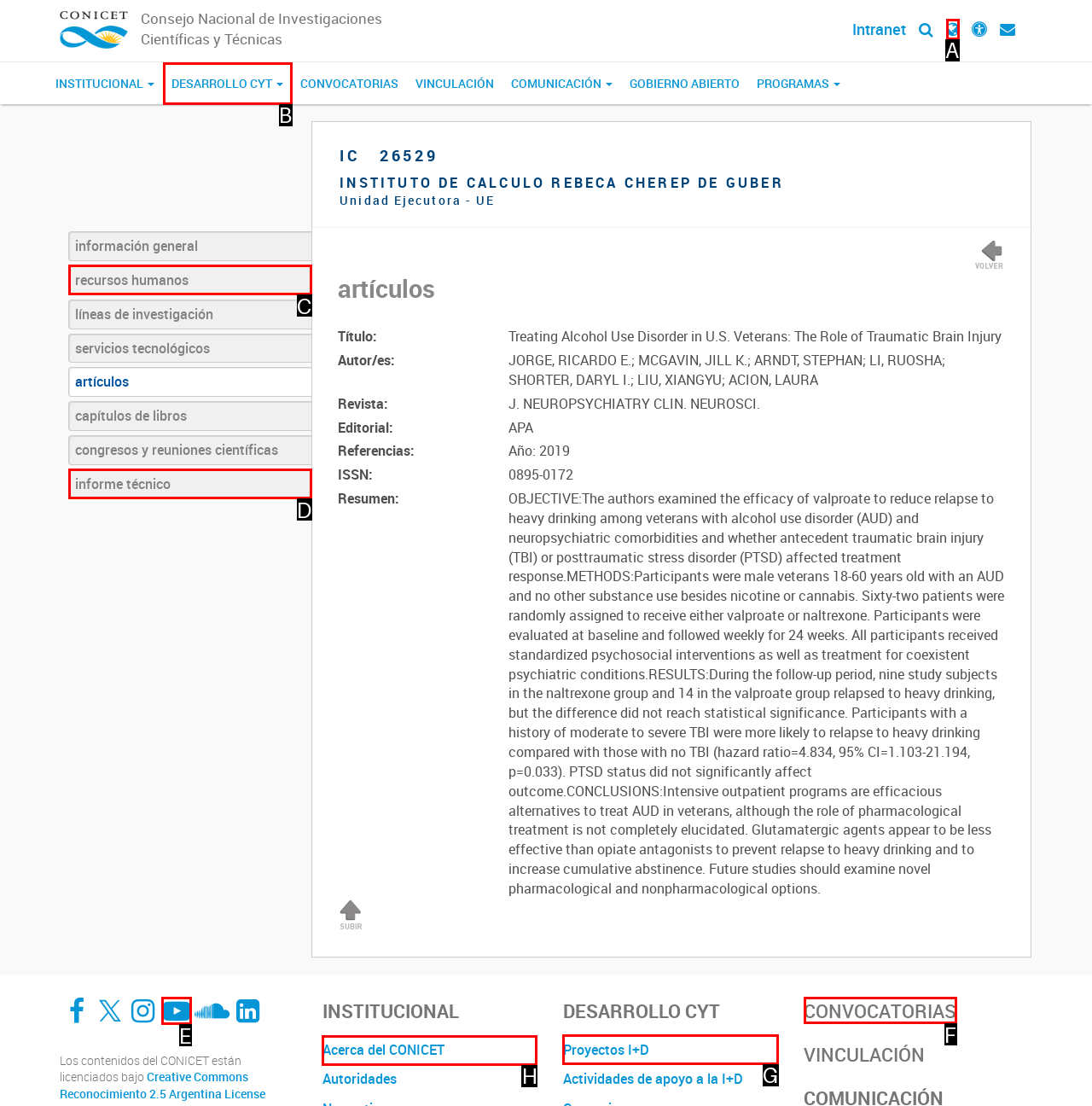Determine the letter of the UI element I should click on to complete the task: Click on the 'Acerca del CONICET' link from the provided choices in the screenshot.

H